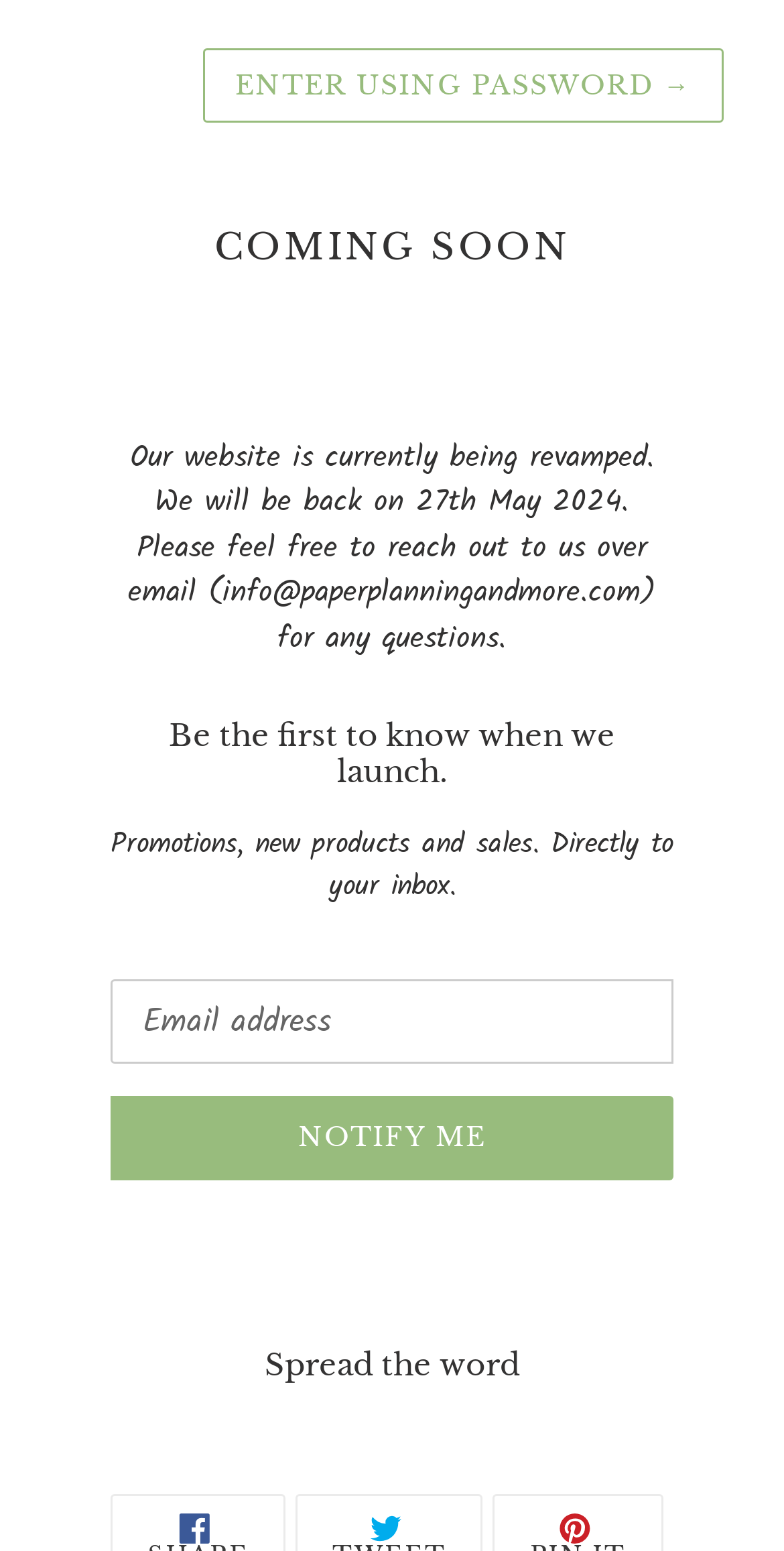What is the current status of the website?
Craft a detailed and extensive response to the question.

The website is currently being revamped, as indicated by the 'COMING SOON' text and the message stating that it will be back on 27th May 2024.